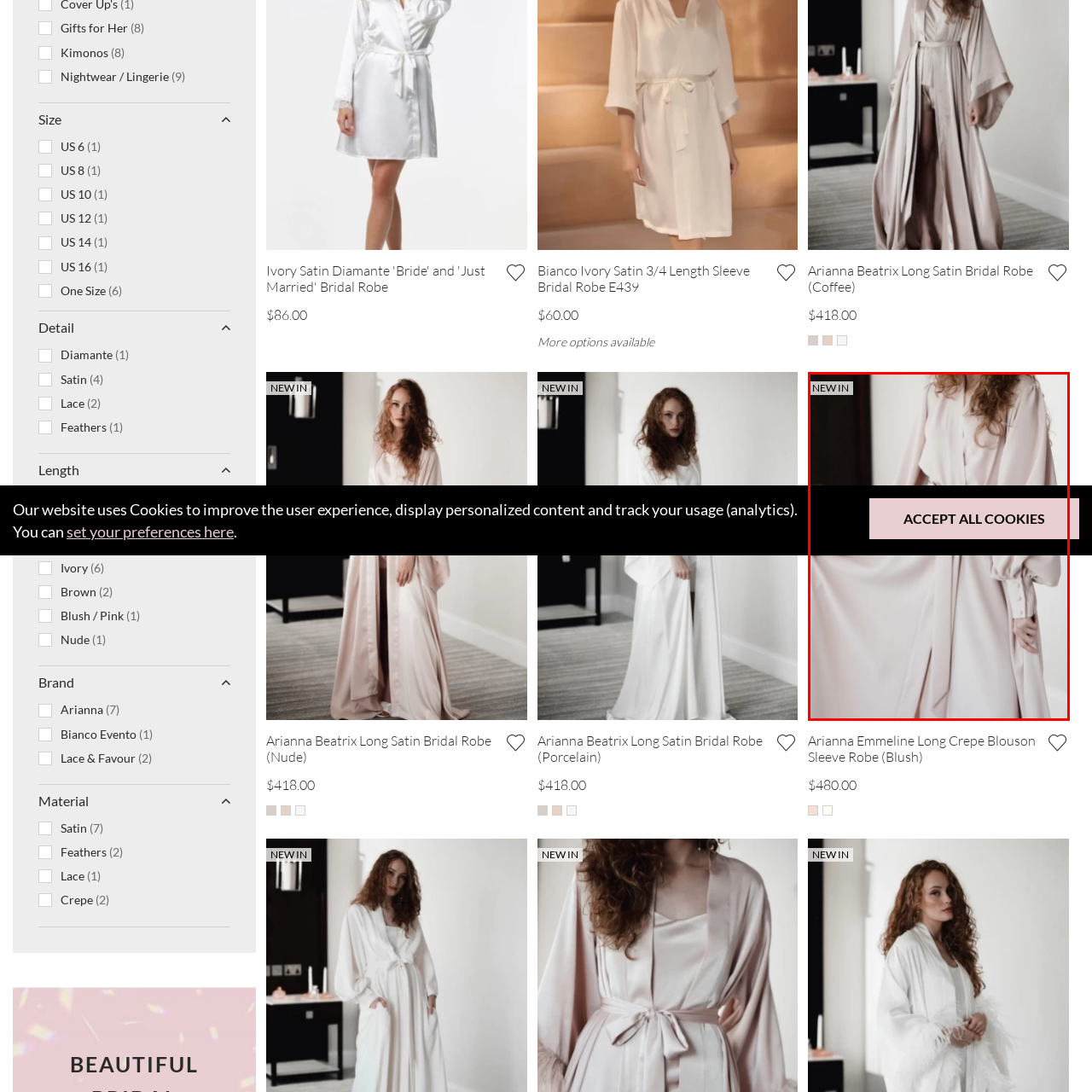What is the style of the model's hair?
Focus on the image bounded by the red box and reply with a one-word or phrase answer.

curly